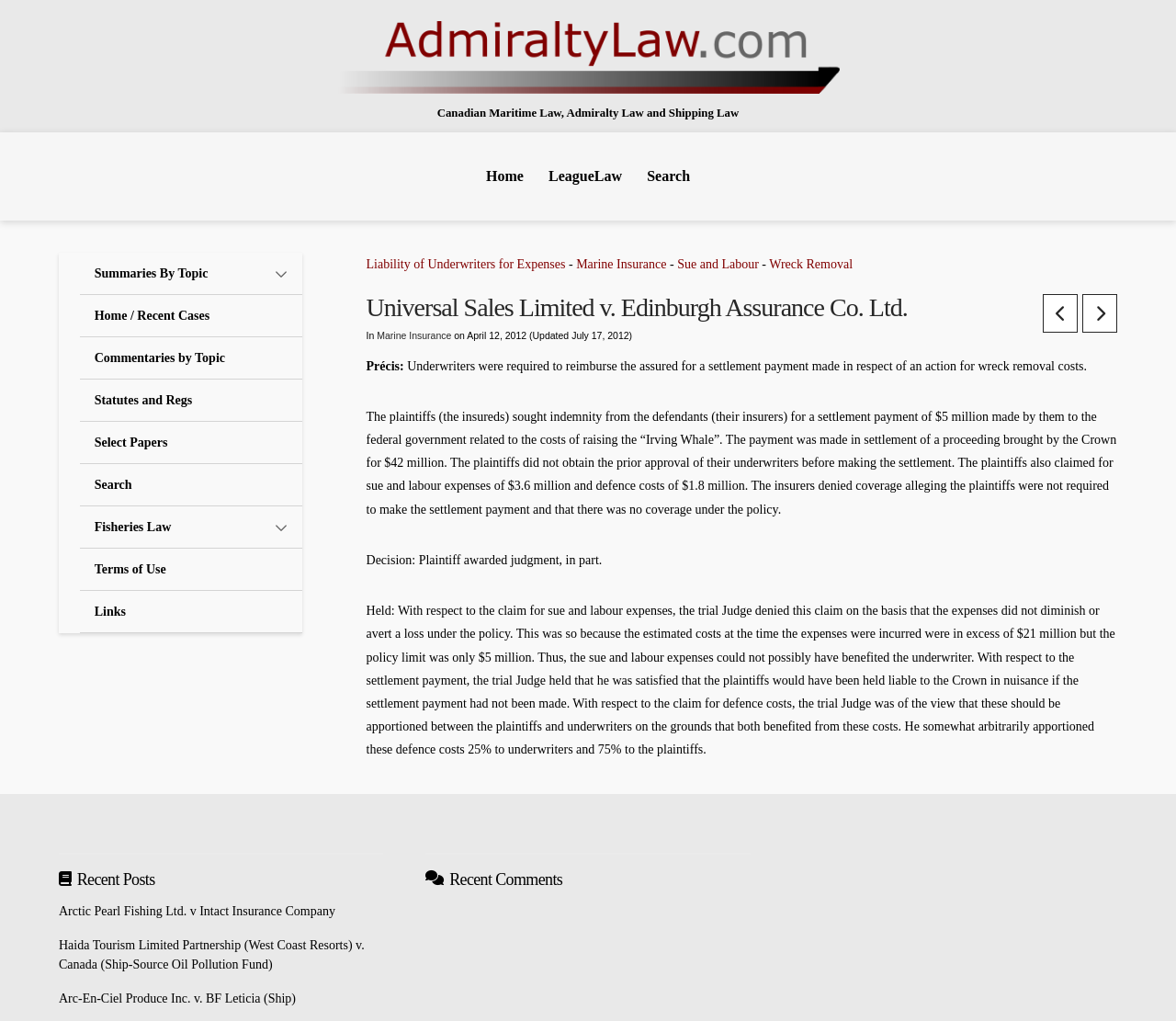Determine the bounding box coordinates of the clickable region to carry out the instruction: "Search for a case".

[0.54, 0.13, 0.597, 0.216]